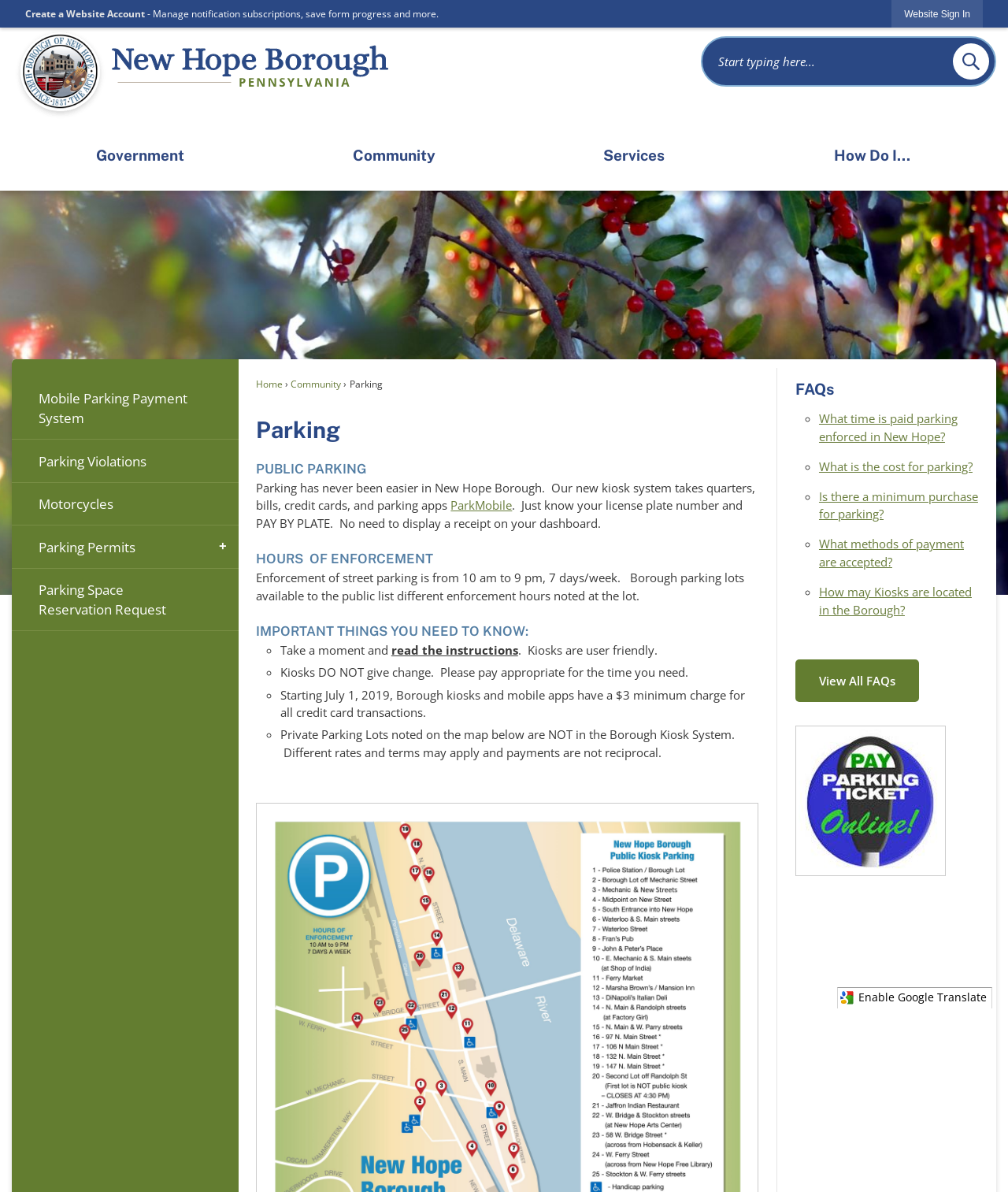Provide a comprehensive description of the webpage.

The webpage is about public parking in New Hope Borough, Pennsylvania. At the top, there is a navigation menu with links to "Home", "Government", "Community", "Services", and "How Do I...". Below this menu, there is a search bar with a "Go to Site Search" button. 

On the left side, there is a vertical menu with links to "Parking", "Community", and other related topics. Above this menu, there is a "Create a Website Account" button and a "Website Sign In" button.

The main content of the page is divided into sections. The first section has a heading "Parking" and explains that parking has never been easier in New Hope Borough, with a new kiosk system that takes various payment methods. There is also a link to ParkMobile, which opens in a new window.

The next section has a heading "HOURS OF ENFORCEMENT" and explains that street parking is enforced from 10 am to 9 pm, 7 days a week, while borough parking lots have different enforcement hours.

The following section has a heading "IMPORTANT THINGS YOU NEED TO KNOW" and lists several points, including that kiosks are user-friendly, do not give change, and have a $3 minimum charge for credit card transactions. There is also a link to a map of kiosk locations throughout New Hope Borough, which opens in a new window.

Below this section, there is a "FAQs" section with links to frequently asked questions about parking, such as what time is paid parking enforced, what is the cost of parking, and what methods of payment are accepted.

On the right side, there is a complementary section with links to "Mobile Parking Payment System", "Parking Violations", "Motorcycles", "Parking Permits", and "Parking Space Reservation Request". At the bottom of the page, there is a "Google Translate Icon" that enables Google Translate.